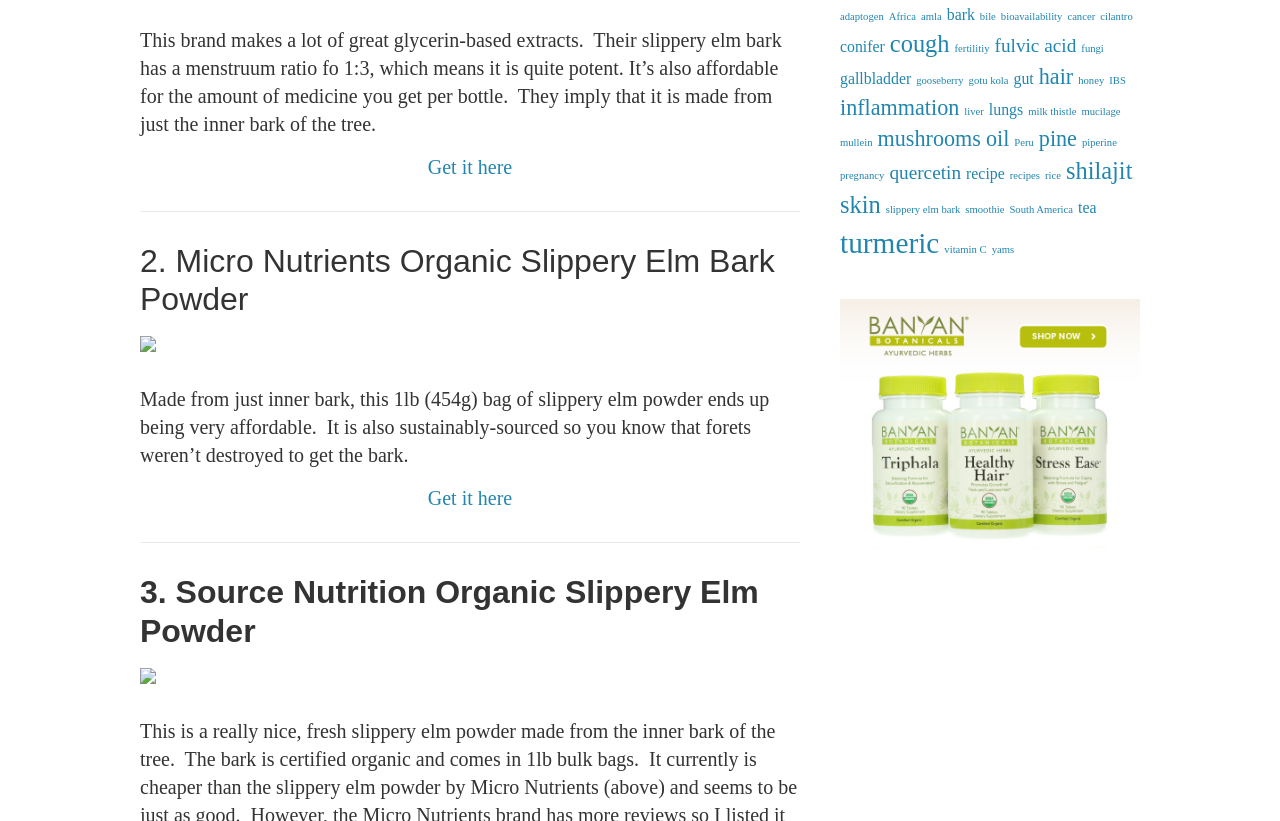What is the orientation of the separator element?
Use the screenshot to answer the question with a single word or phrase.

horizontal